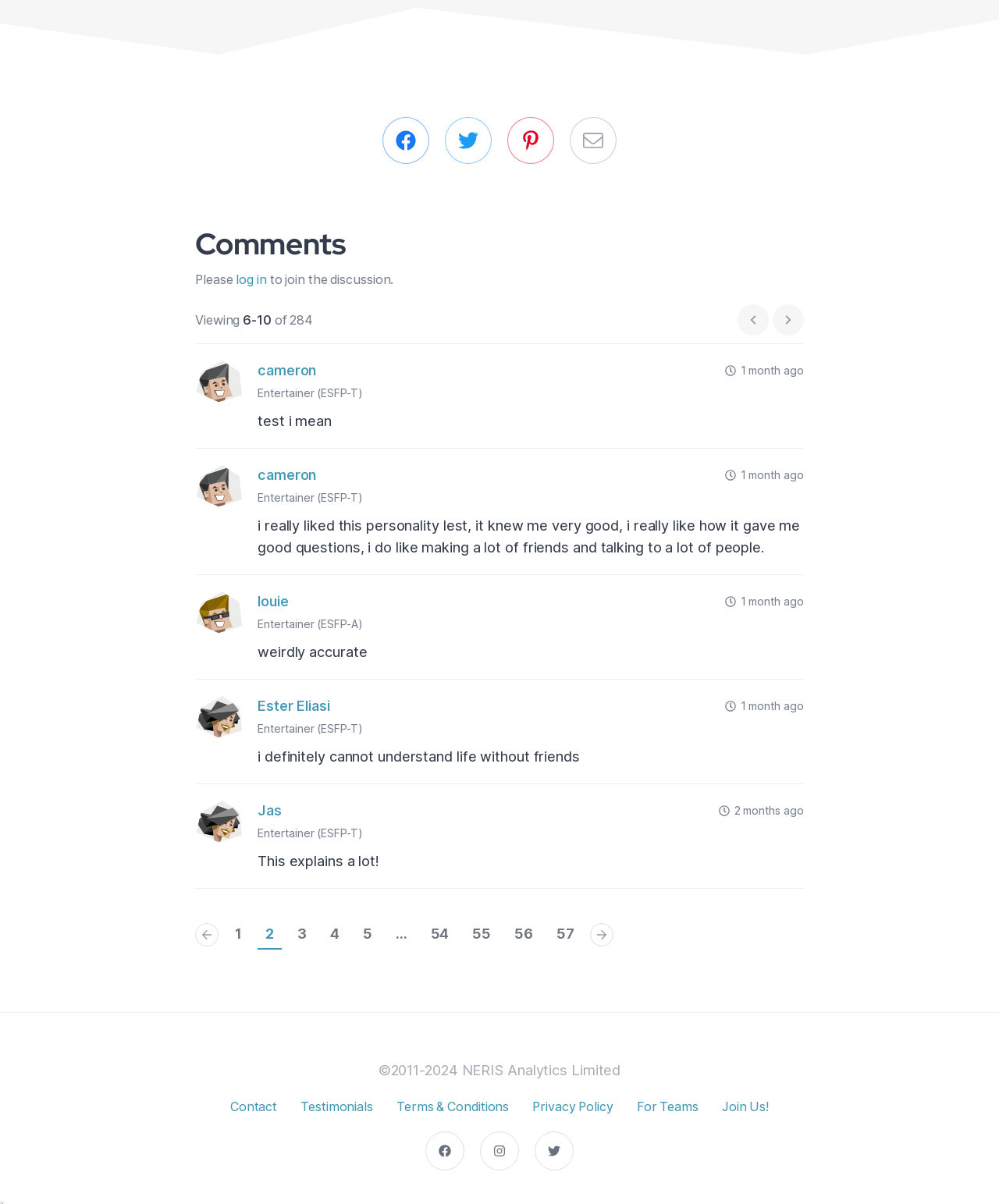Given the element description Page 54, identify the bounding box coordinates for the UI element on the webpage screenshot. The format should be (top-left x, top-left y, bottom-right x, bottom-right y), with values between 0 and 1.

[0.423, 0.764, 0.457, 0.788]